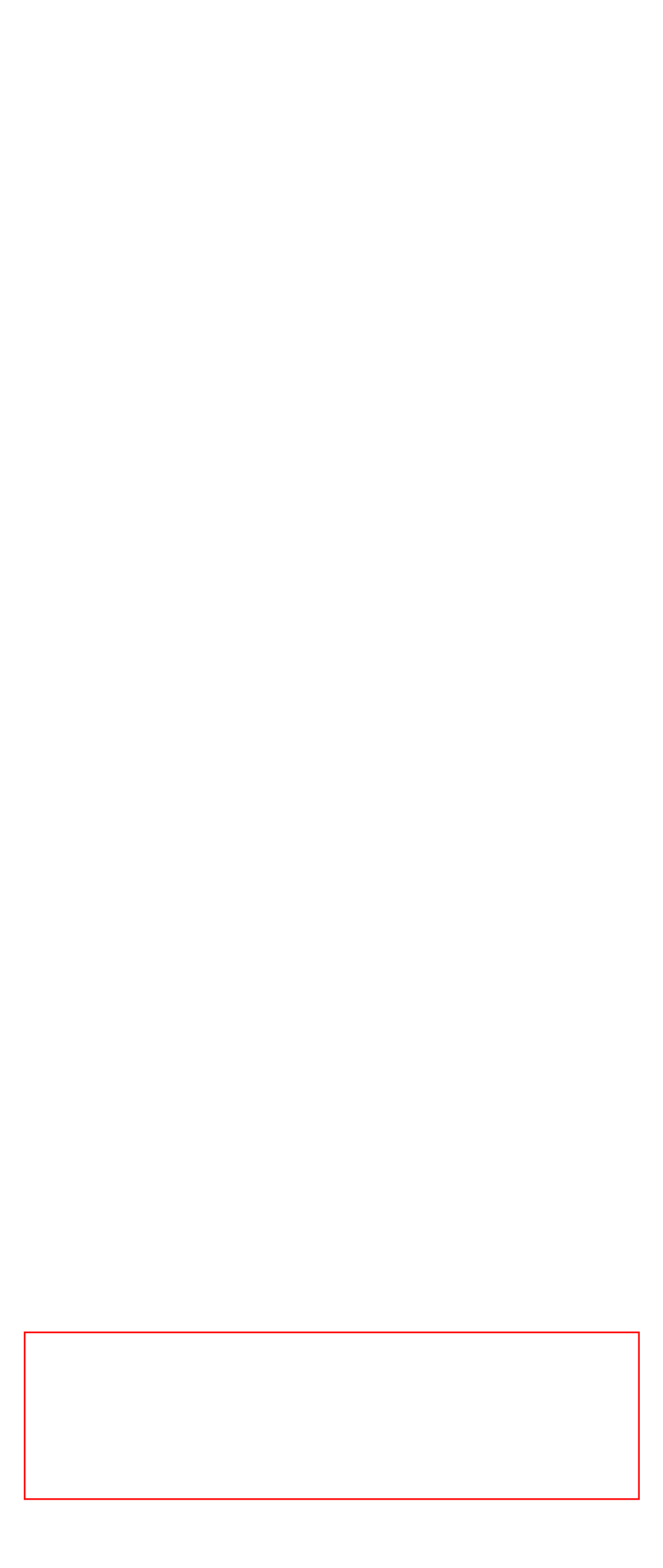Please look at the screenshot provided and find the red bounding box. Extract the text content contained within this bounding box.

Red Nose respects the knowledge and expertise of Aboriginal and Torres Strait Islander people with their strong culture and traditions whose hands have touched many babies birthed and children reared on this land, and acknowledges their experience of loss in many forms.